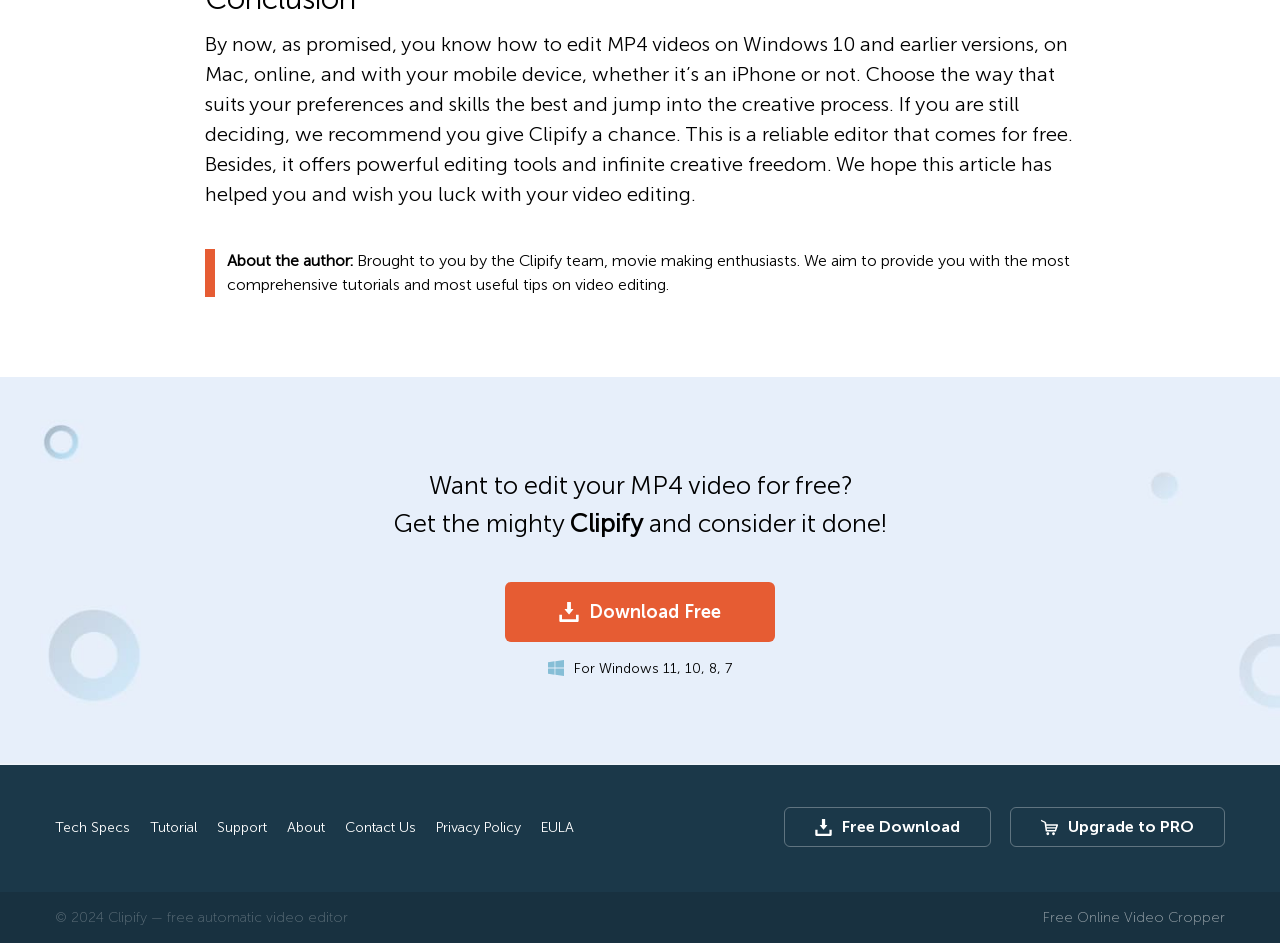Using the information shown in the image, answer the question with as much detail as possible: What is the author of the article about?

The webpage mentions that the article is brought to you by the Clipify team, who are movie making enthusiasts aiming to provide comprehensive tutorials and useful tips on video editing.